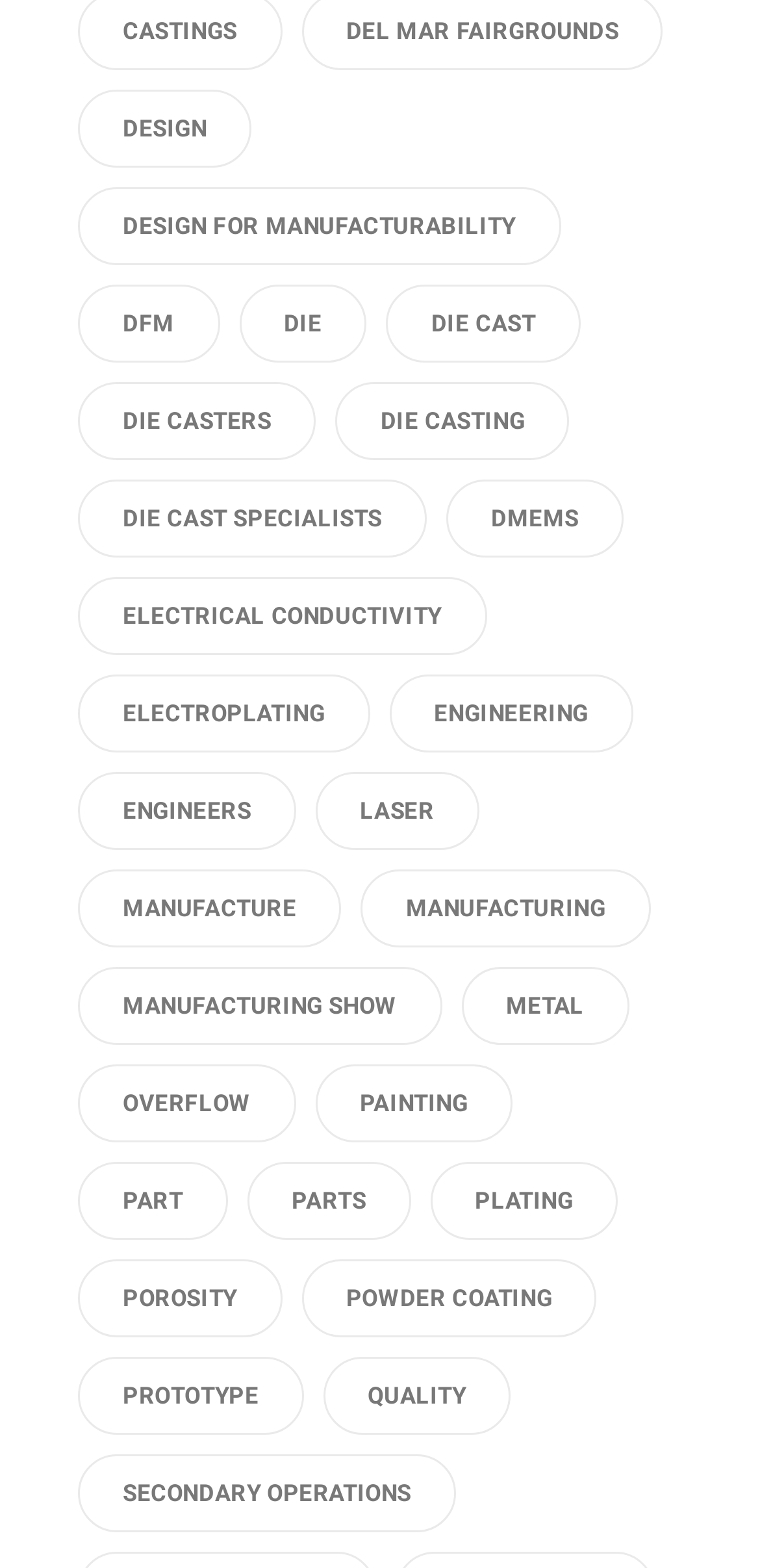Find the bounding box coordinates for the HTML element specified by: "design for manufacturability".

[0.103, 0.119, 0.737, 0.169]